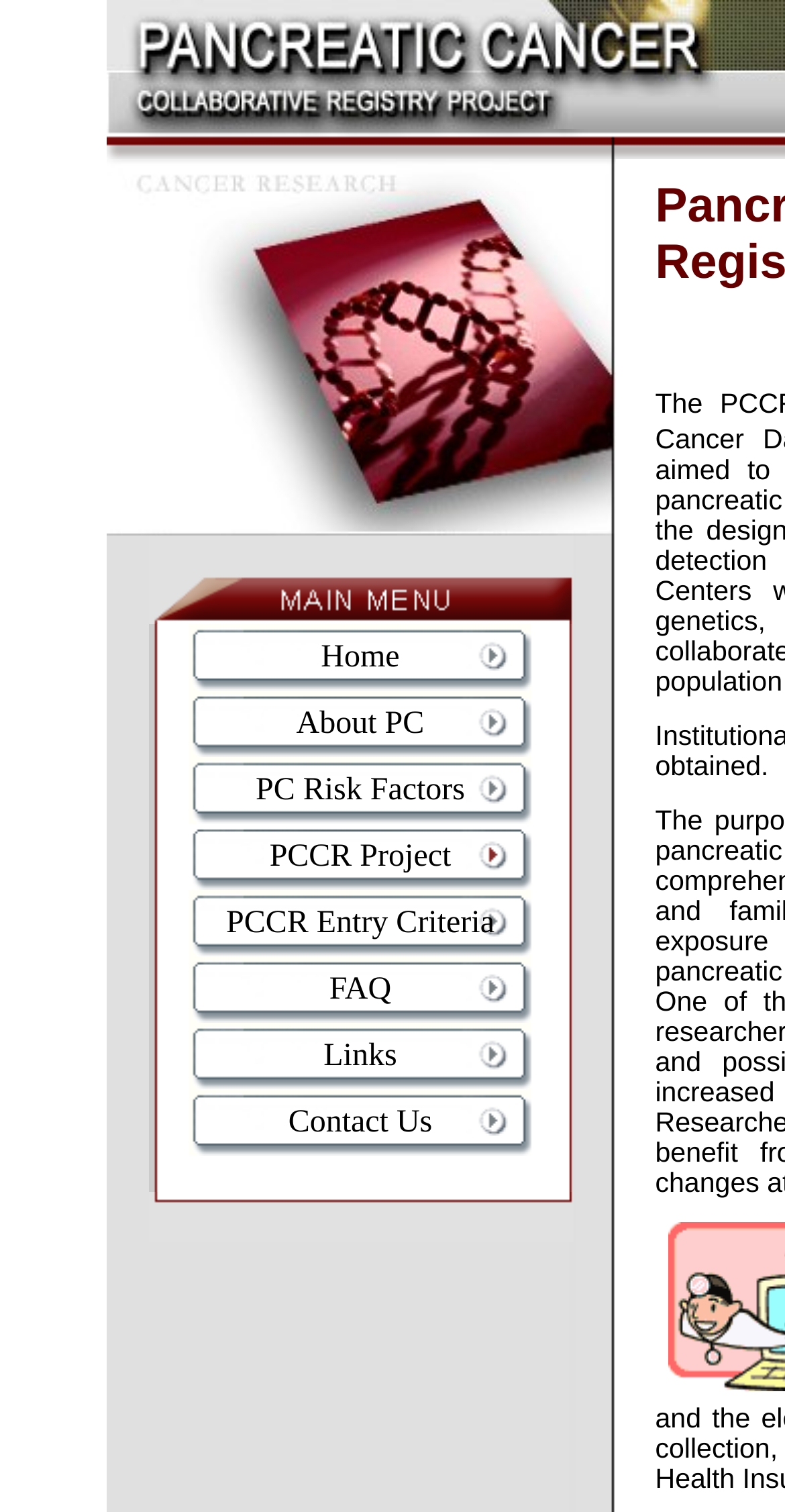Specify the bounding box coordinates (top-left x, top-left y, bottom-right x, bottom-right y) of the UI element in the screenshot that matches this description: Links

[0.241, 0.676, 0.677, 0.72]